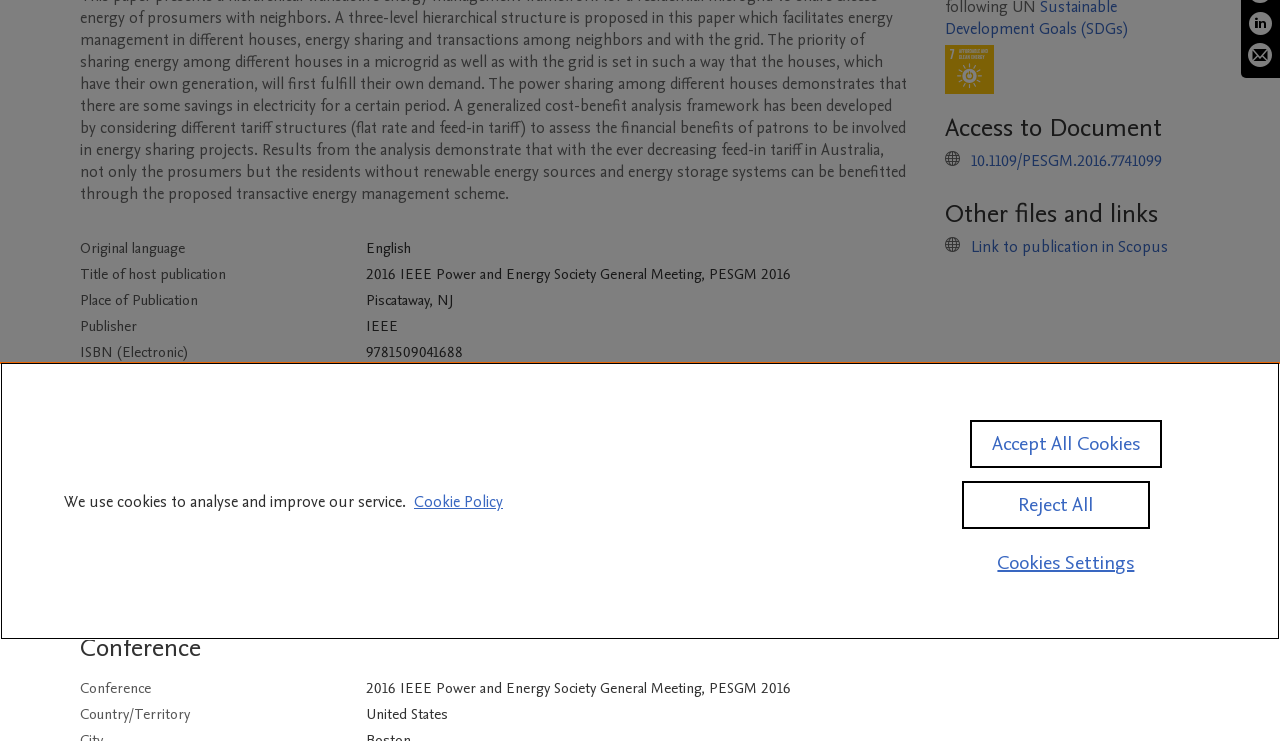Provide the bounding box coordinates for the specified HTML element described in this description: "Cookies Settings". The coordinates should be four float numbers ranging from 0 to 1, in the format [left, top, right, bottom].

[0.758, 0.727, 0.908, 0.792]